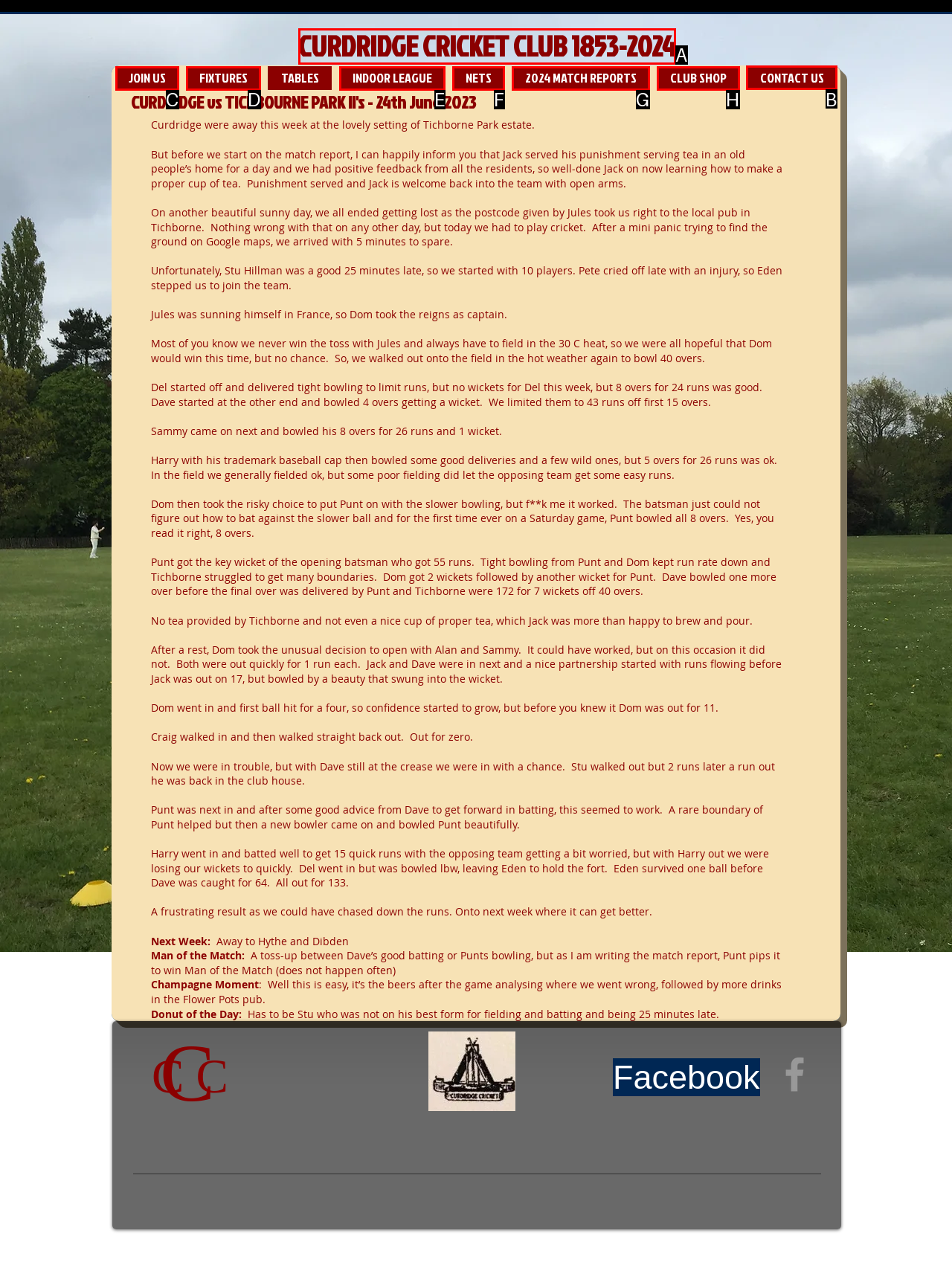Determine which HTML element should be clicked to carry out the following task: Check CONTACT US Respond with the letter of the appropriate option.

B